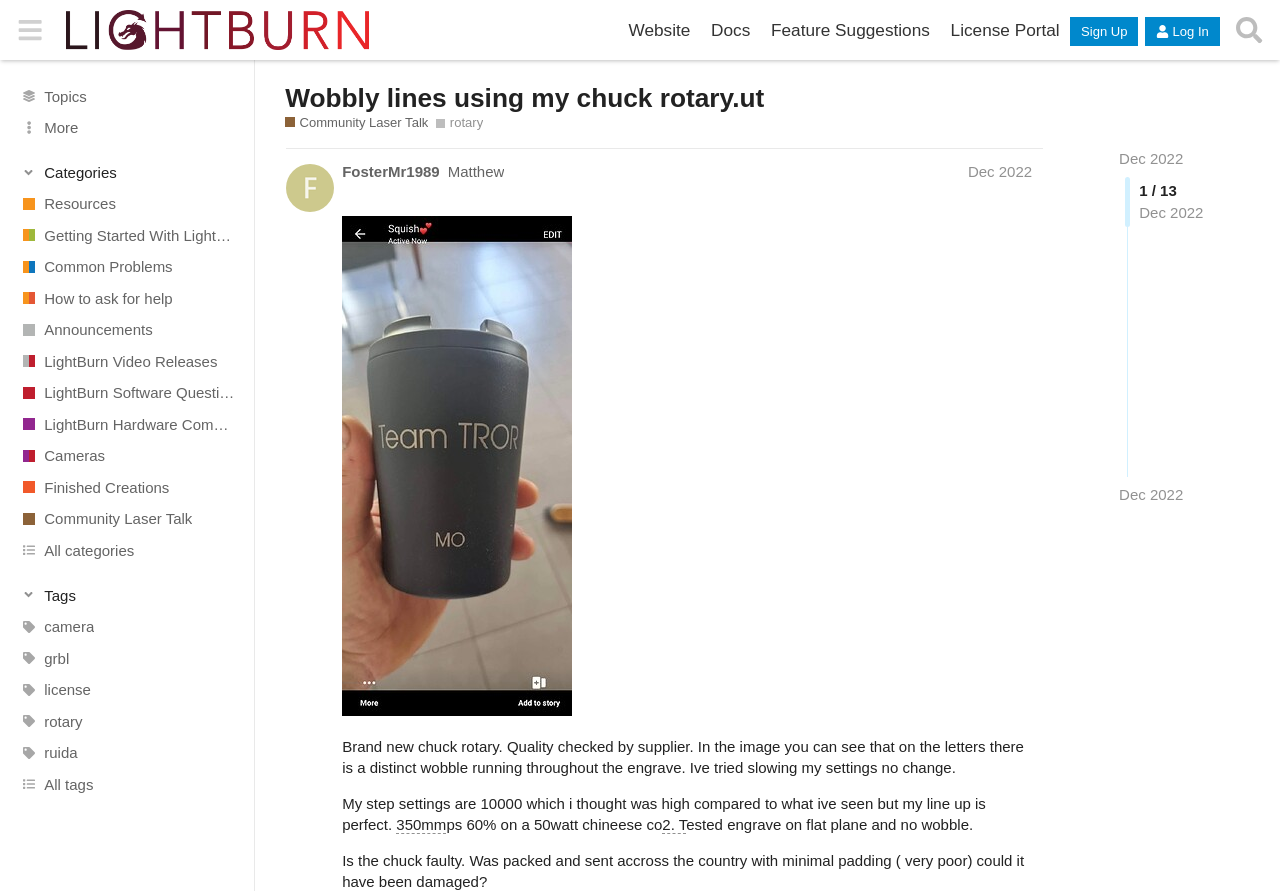Please identify the bounding box coordinates of the area that needs to be clicked to fulfill the following instruction: "Read the post by FosterMr1989."

[0.267, 0.181, 0.815, 0.208]